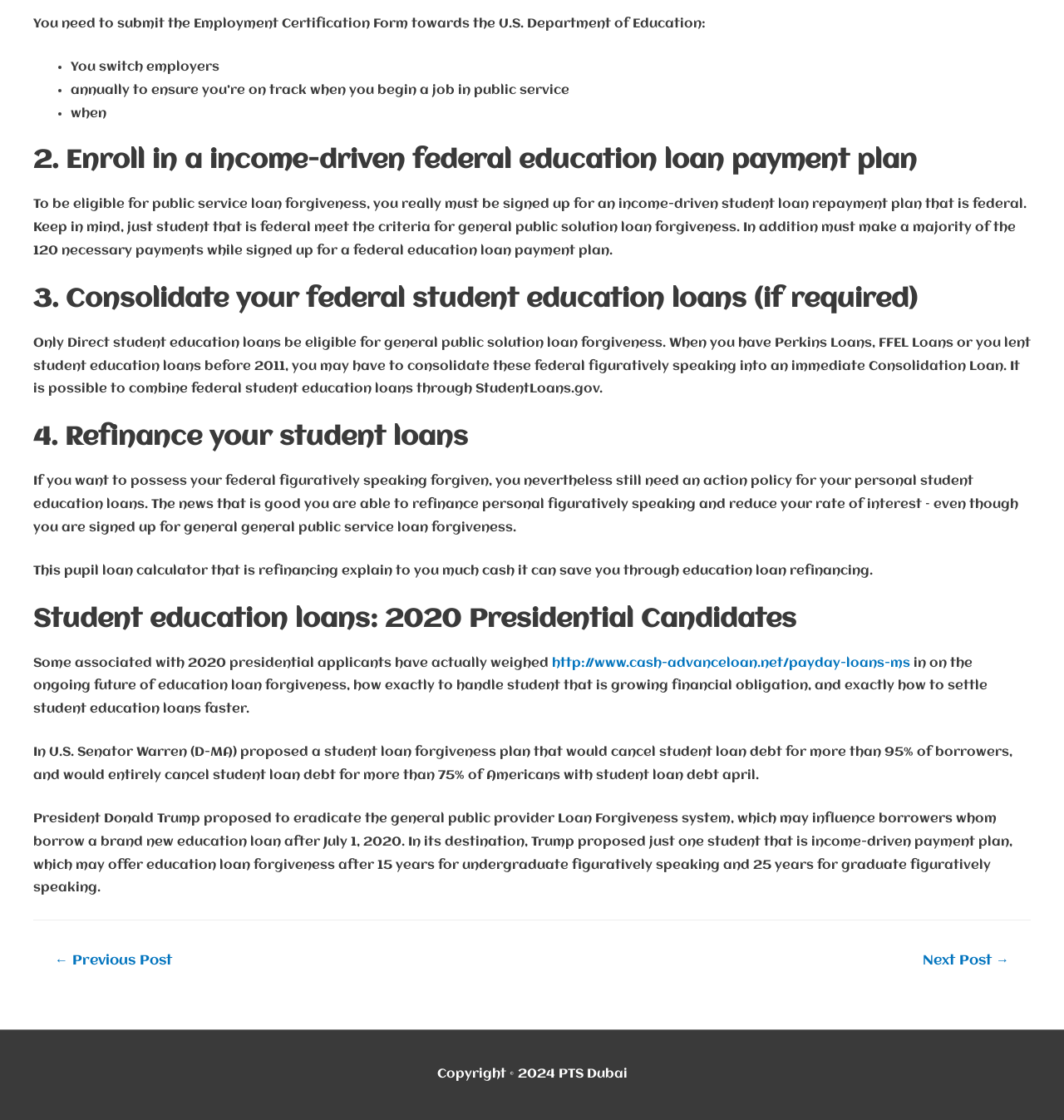Locate the bounding box of the user interface element based on this description: "Next Post →".

[0.848, 0.845, 0.967, 0.873]